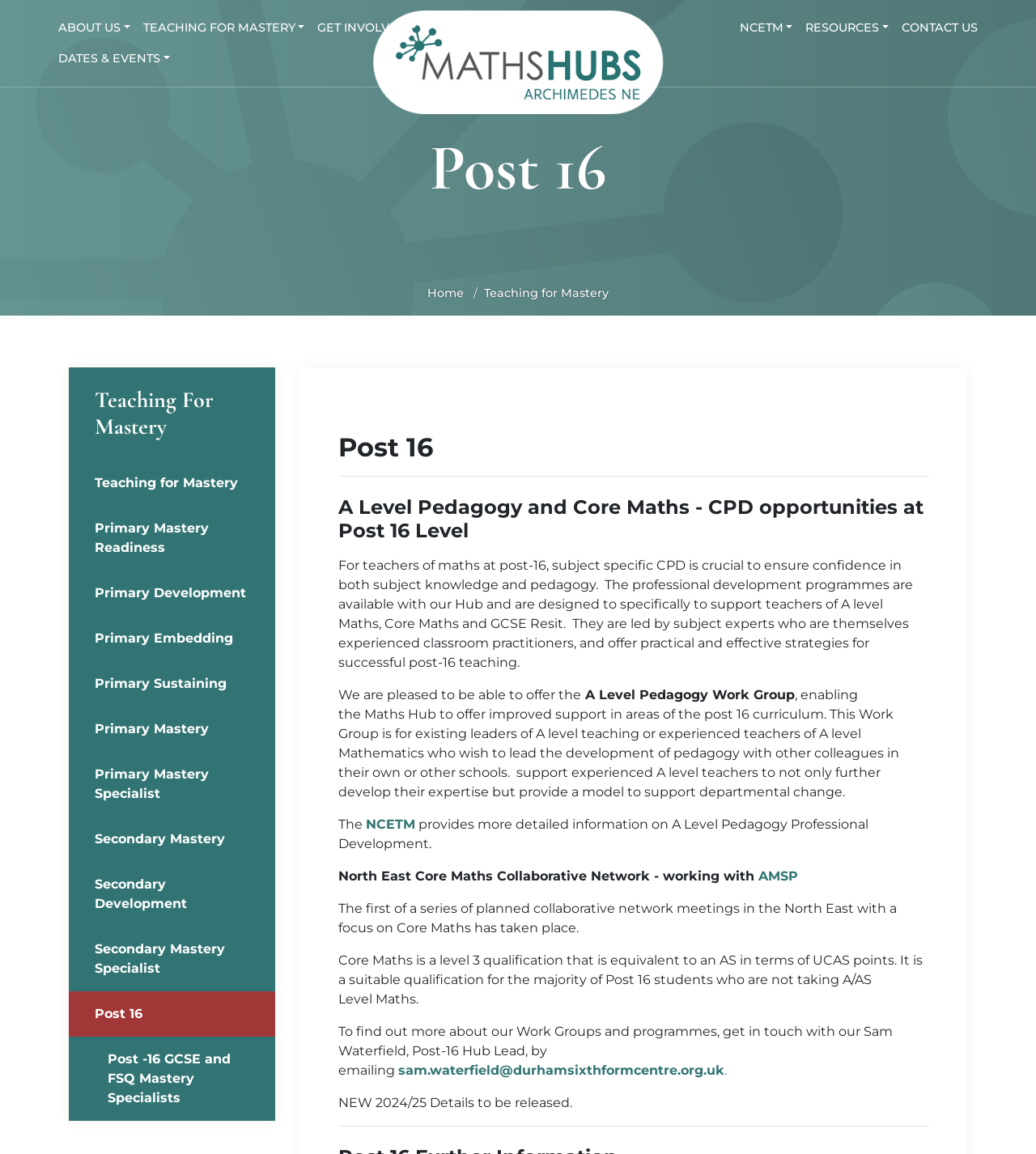Determine the bounding box coordinates of the region to click in order to accomplish the following instruction: "Click on NCETM". Provide the coordinates as four float numbers between 0 and 1, specifically [left, top, right, bottom].

[0.708, 0.011, 0.771, 0.038]